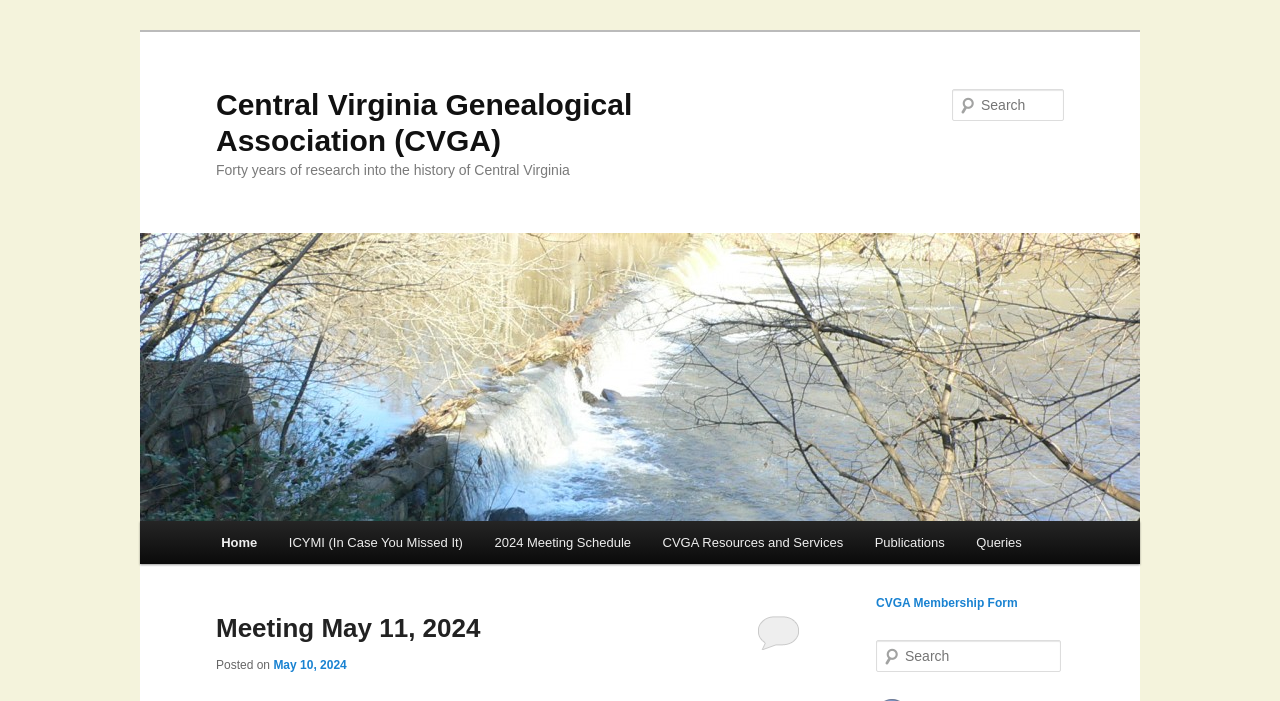Please determine the bounding box coordinates of the area that needs to be clicked to complete this task: 'Download the CVGA membership form'. The coordinates must be four float numbers between 0 and 1, formatted as [left, top, right, bottom].

[0.684, 0.851, 0.795, 0.871]